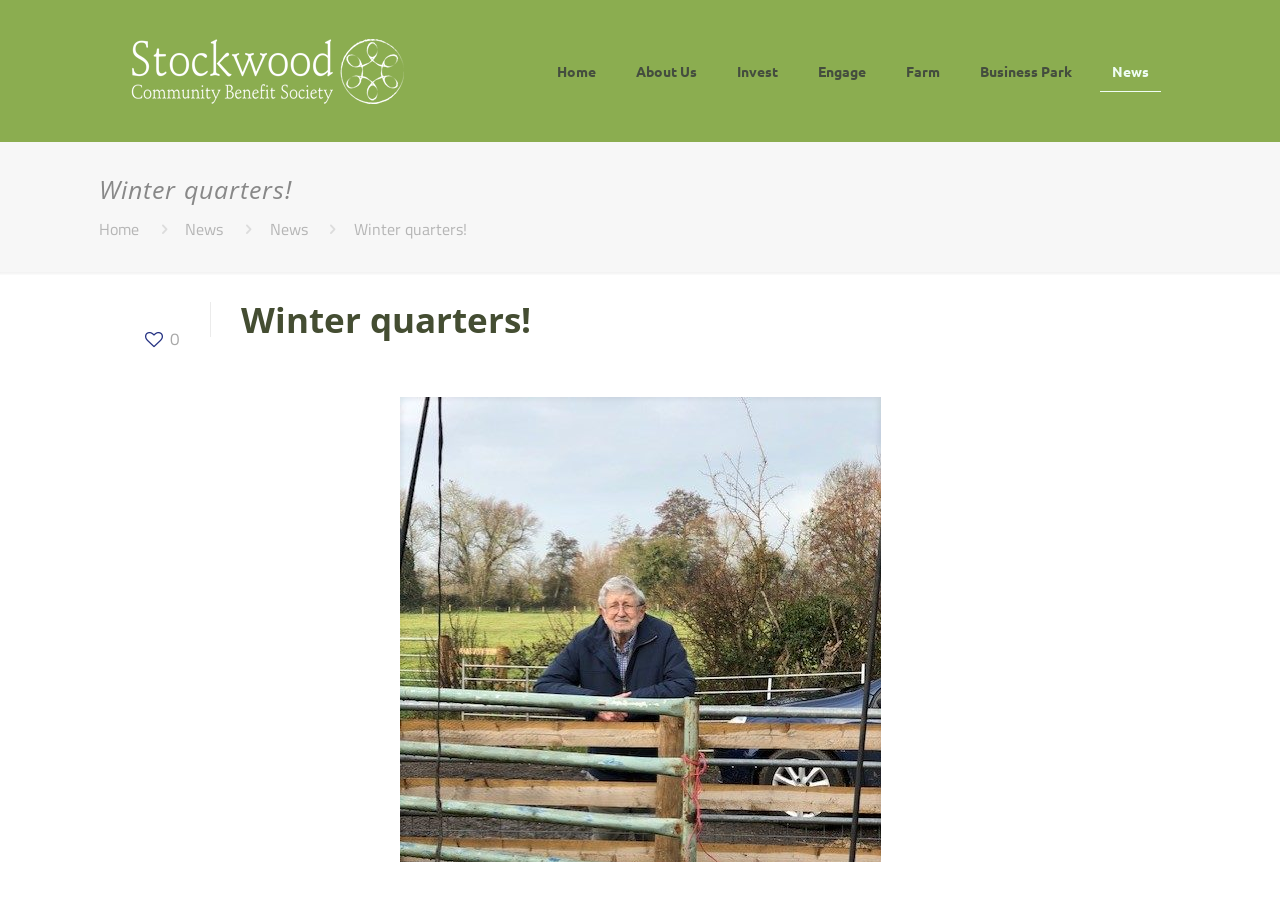What is the current page?
Please provide a single word or phrase as the answer based on the screenshot.

News